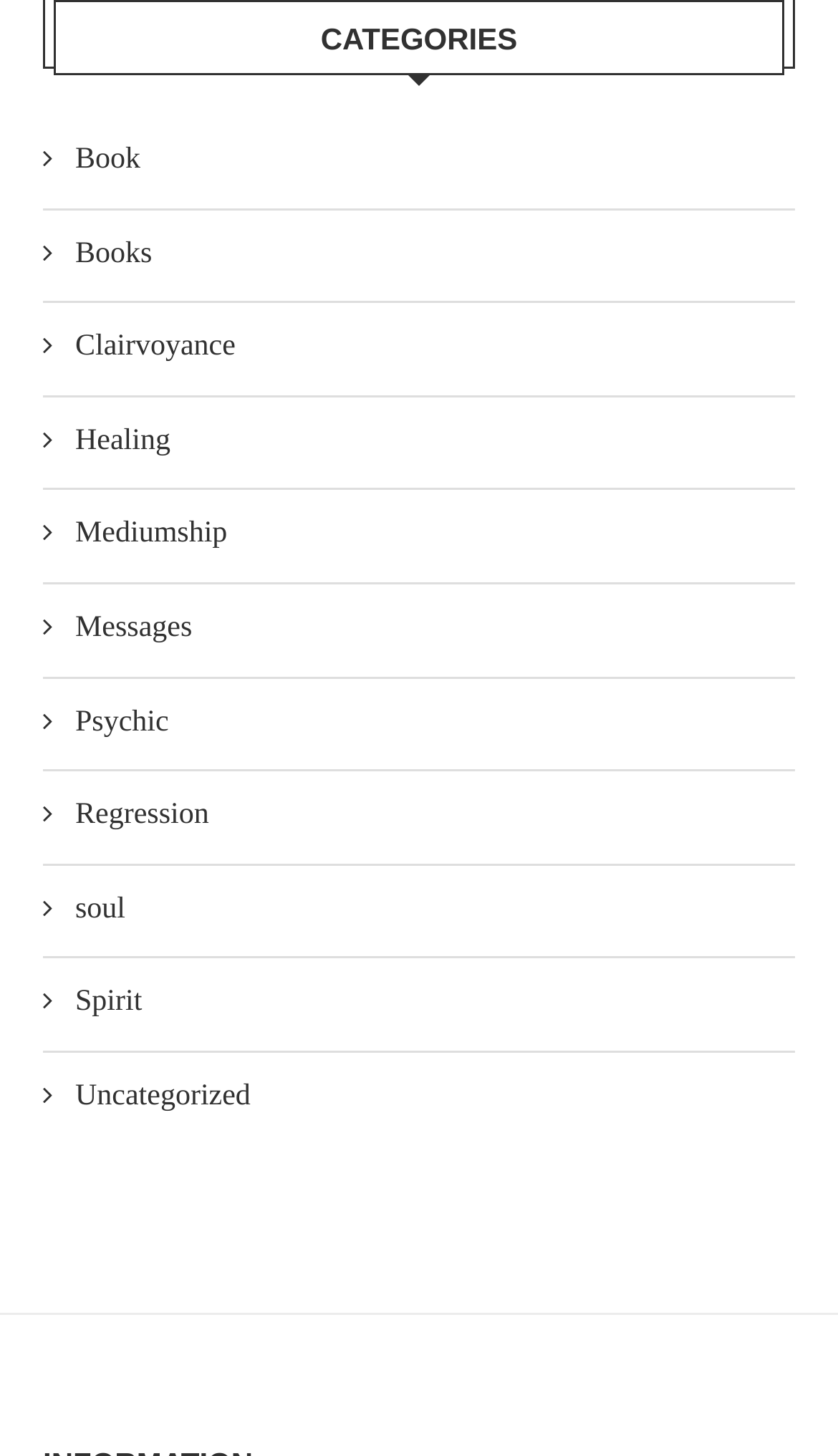Are all categories related to spirituality?
Use the information from the image to give a detailed answer to the question.

I examined the list of categories and found that all of them, such as 'Clairvoyance', 'Healing', 'Mediumship', and 'Spirit', are related to spirituality or paranormal activities.